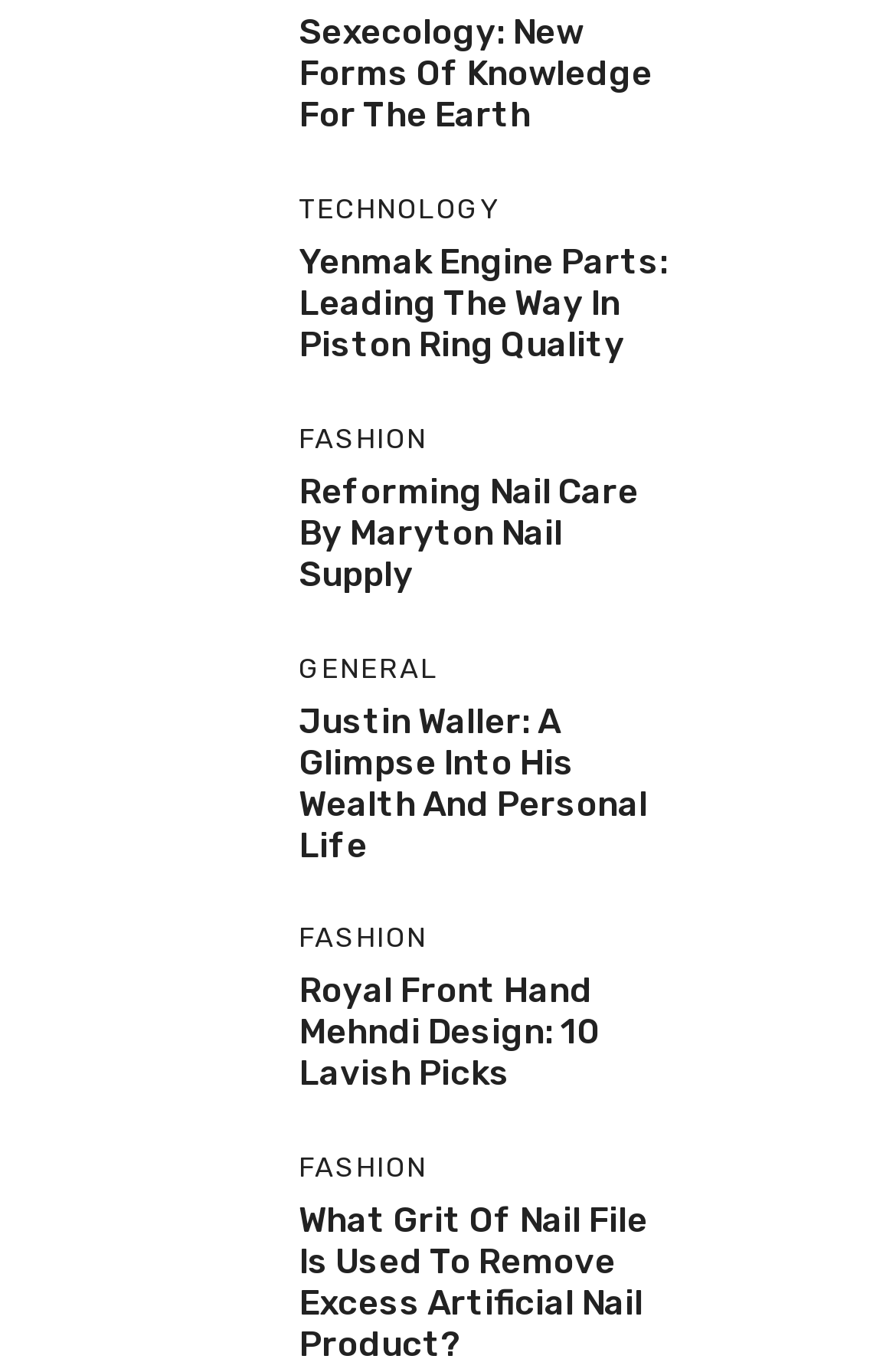Please specify the bounding box coordinates in the format (top-left x, top-left y, bottom-right x, bottom-right y), with values ranging from 0 to 1. Identify the bounding box for the UI component described as follows: alt="Royal Front Hand Mehndi Design"

[0.077, 0.727, 0.282, 0.761]